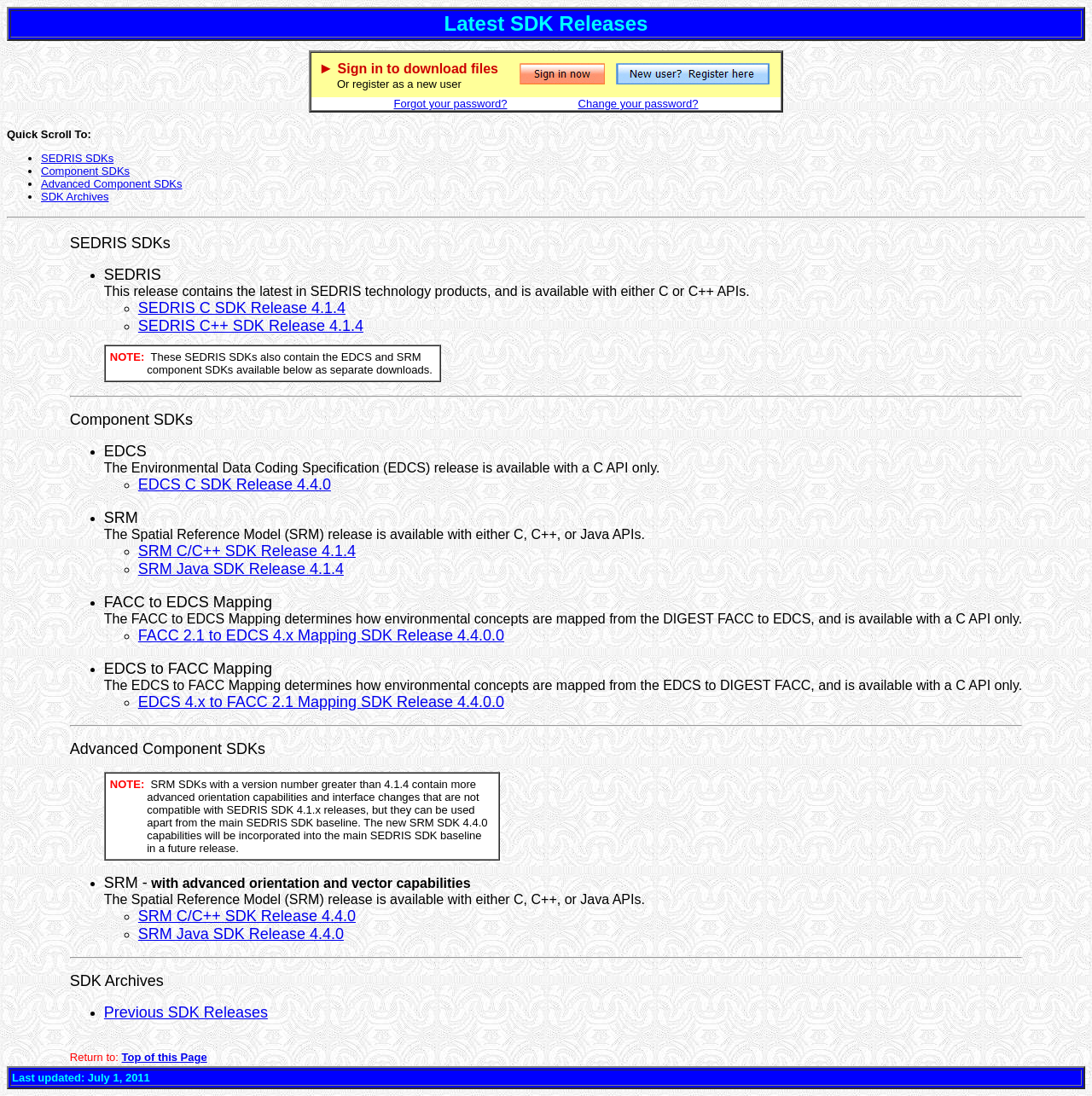Give a one-word or short phrase answer to the question: 
What is the purpose of FACC to EDCS Mapping?

Map environmental concepts from DIGEST FACC to EDCS